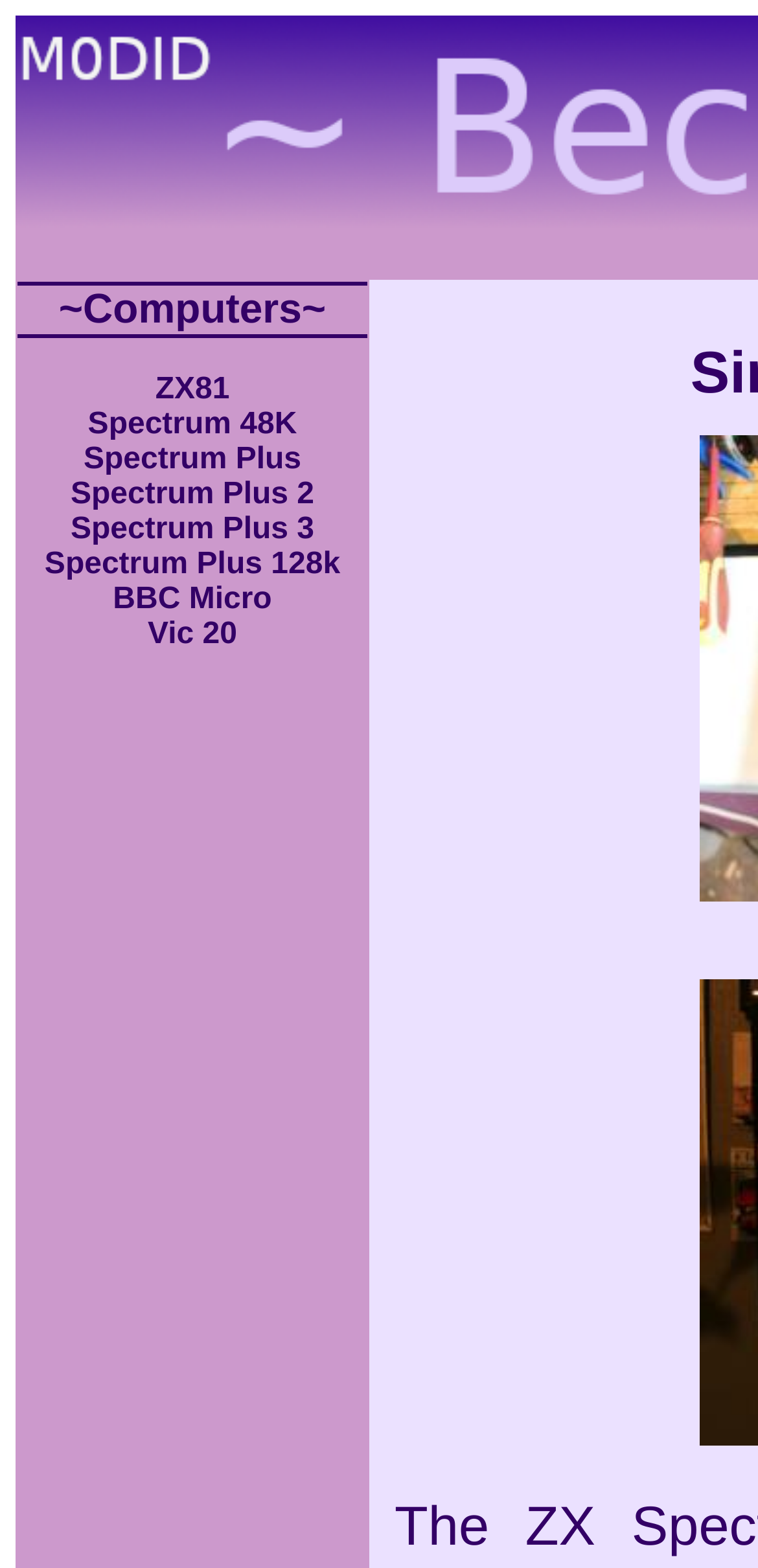Provide a single word or phrase to answer the given question: 
How many computer models are listed?

8